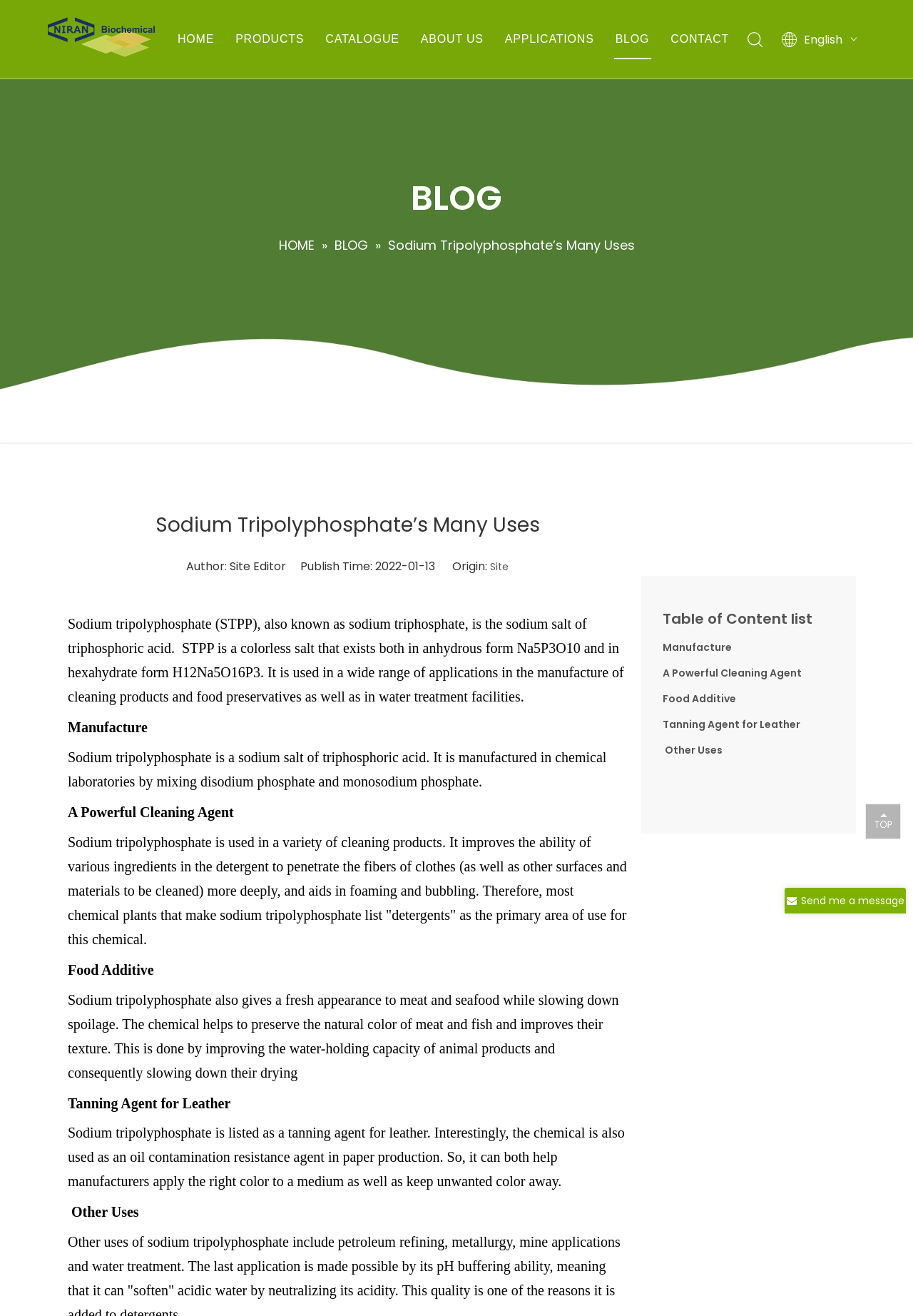Using the description: "Phosphoric Acid", determine the UI element's bounding box coordinates. Ensure the coordinates are in the format of four float numbers between 0 and 1, i.e., [left, top, right, bottom].

[0.381, 0.117, 0.469, 0.129]